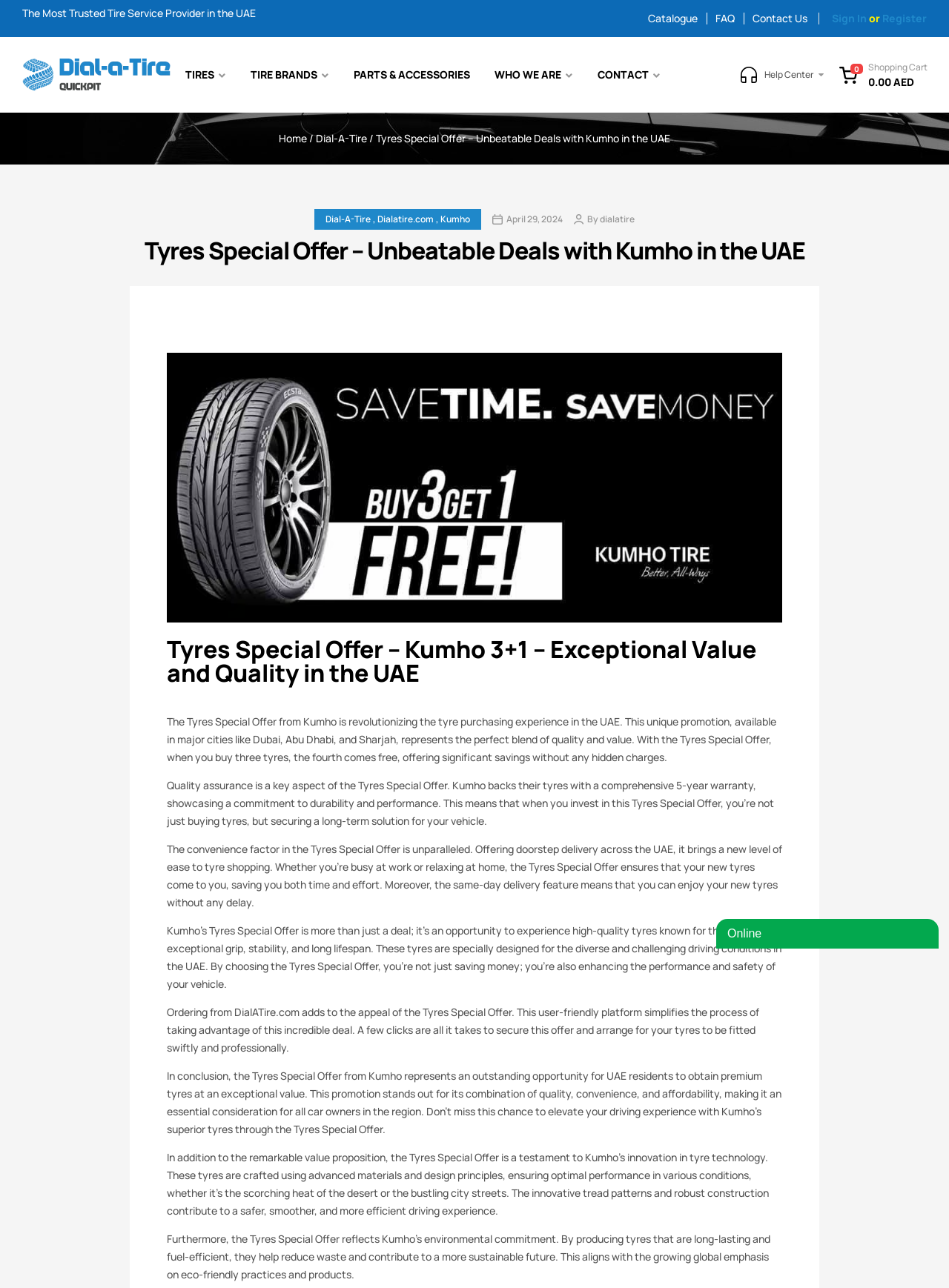What is Kumho's environmental commitment?
Please provide a comprehensive answer based on the details in the screenshot.

Kumho's environmental commitment is reflected in their production of tyres that are long-lasting and fuel-efficient, which helps reduce waste and contributes to a more sustainable future, aligning with the growing global emphasis on eco-friendly practices and products.